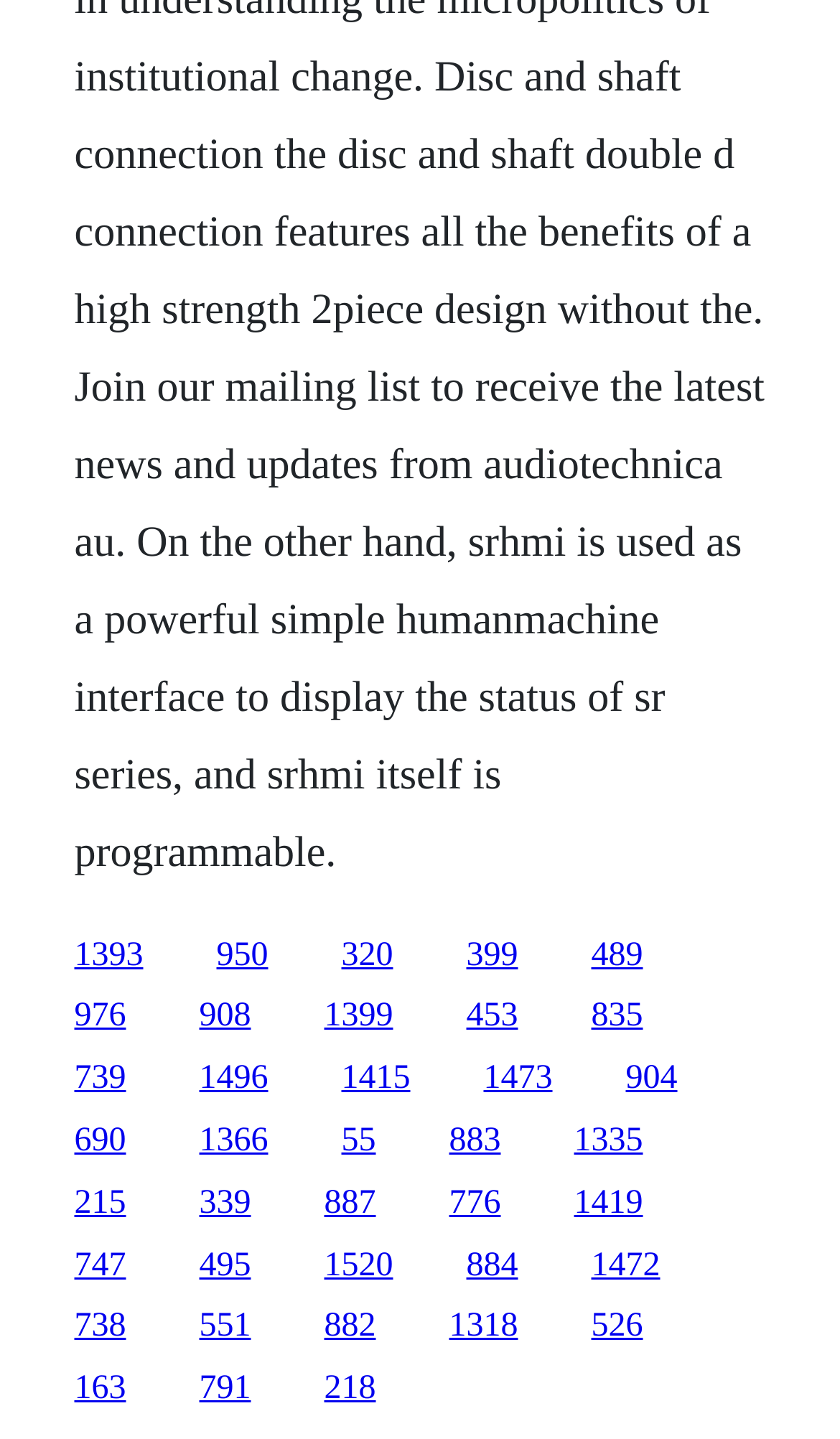Refer to the element description 1496 and identify the corresponding bounding box in the screenshot. Format the coordinates as (top-left x, top-left y, bottom-right x, bottom-right y) with values in the range of 0 to 1.

[0.237, 0.737, 0.319, 0.762]